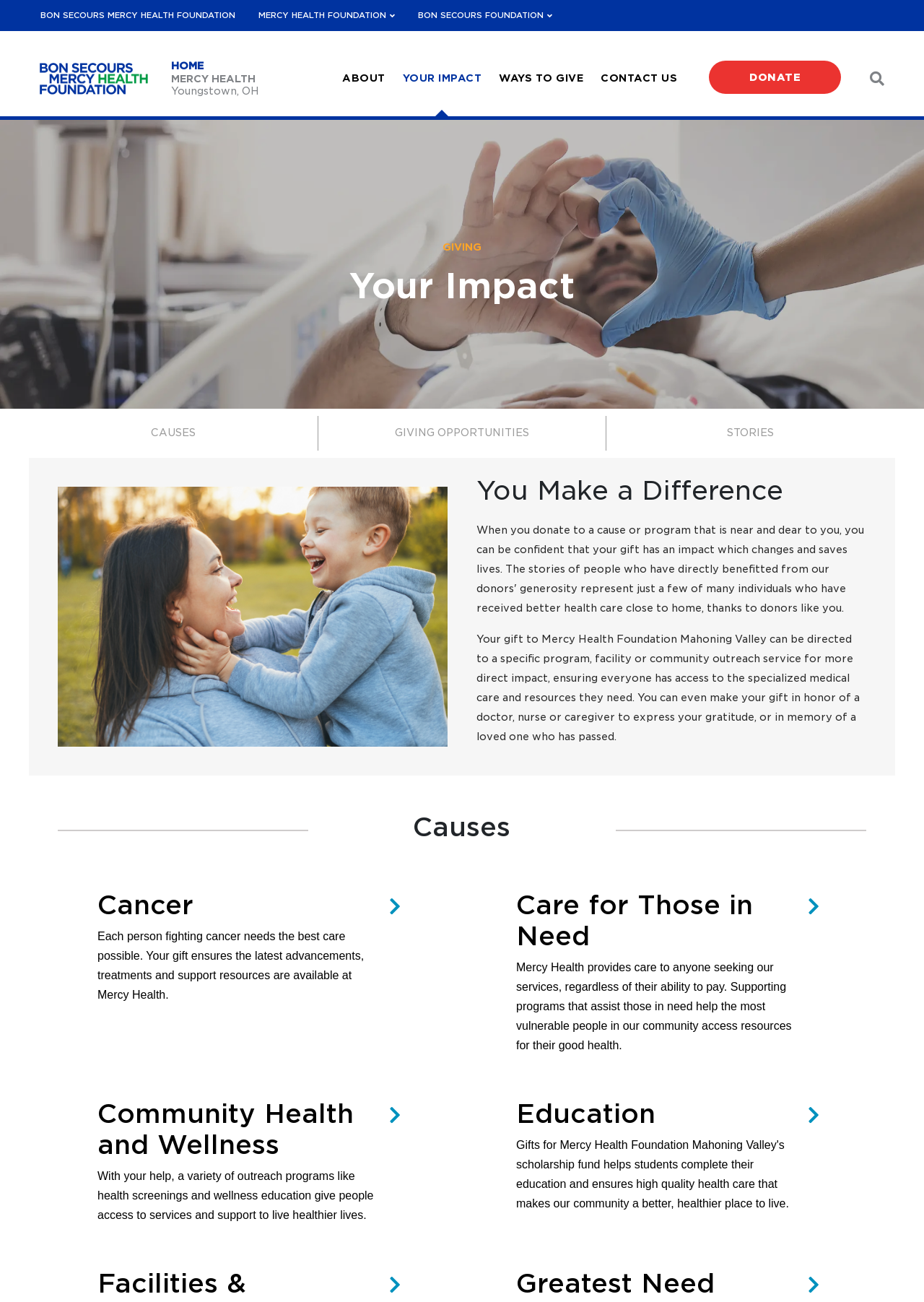Please give a succinct answer to the question in one word or phrase:
What is the purpose of the 'CAUSES' link?

To support specific programs